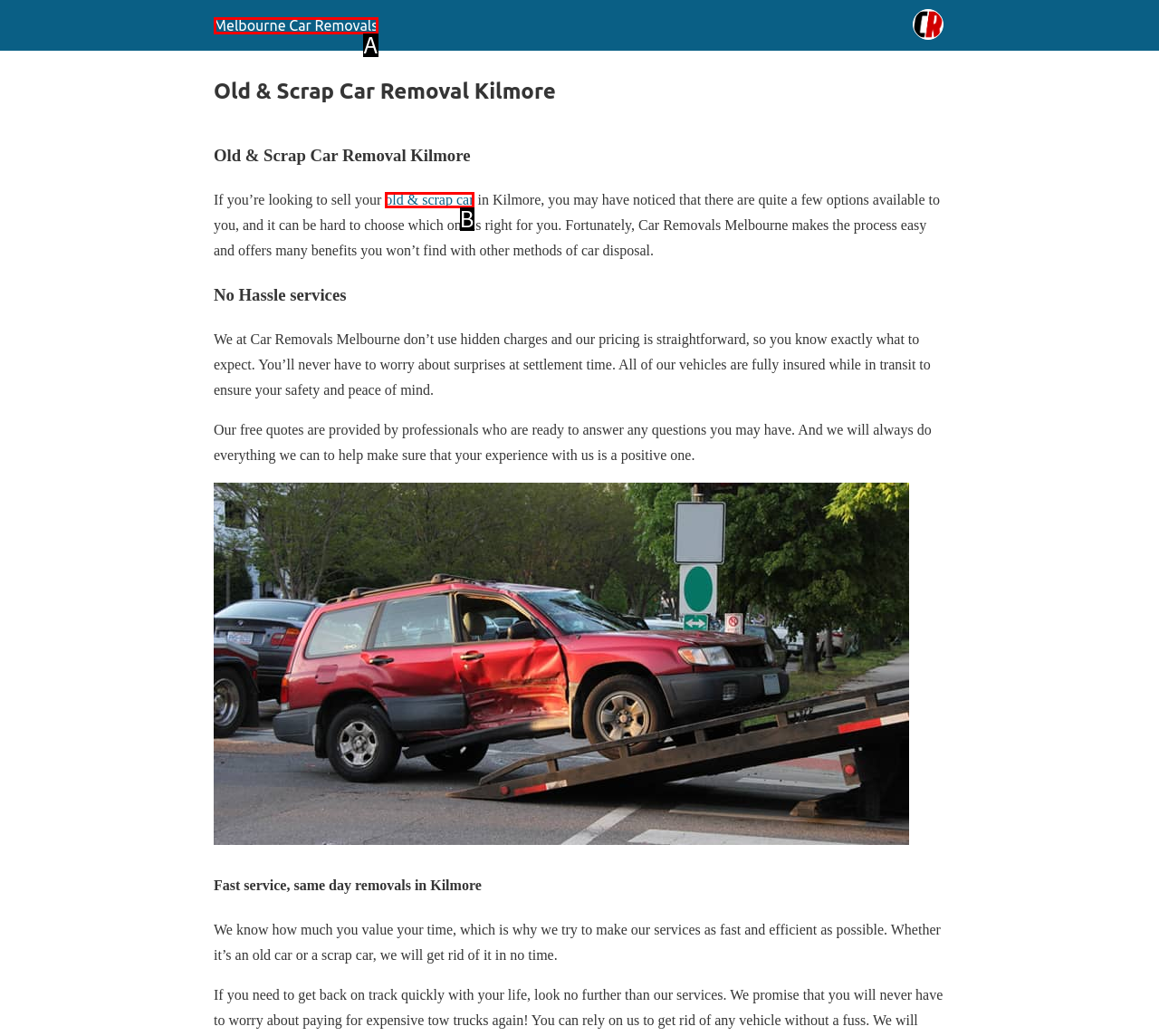Tell me which one HTML element best matches the description: Melbourne Car Removals Answer with the option's letter from the given choices directly.

A